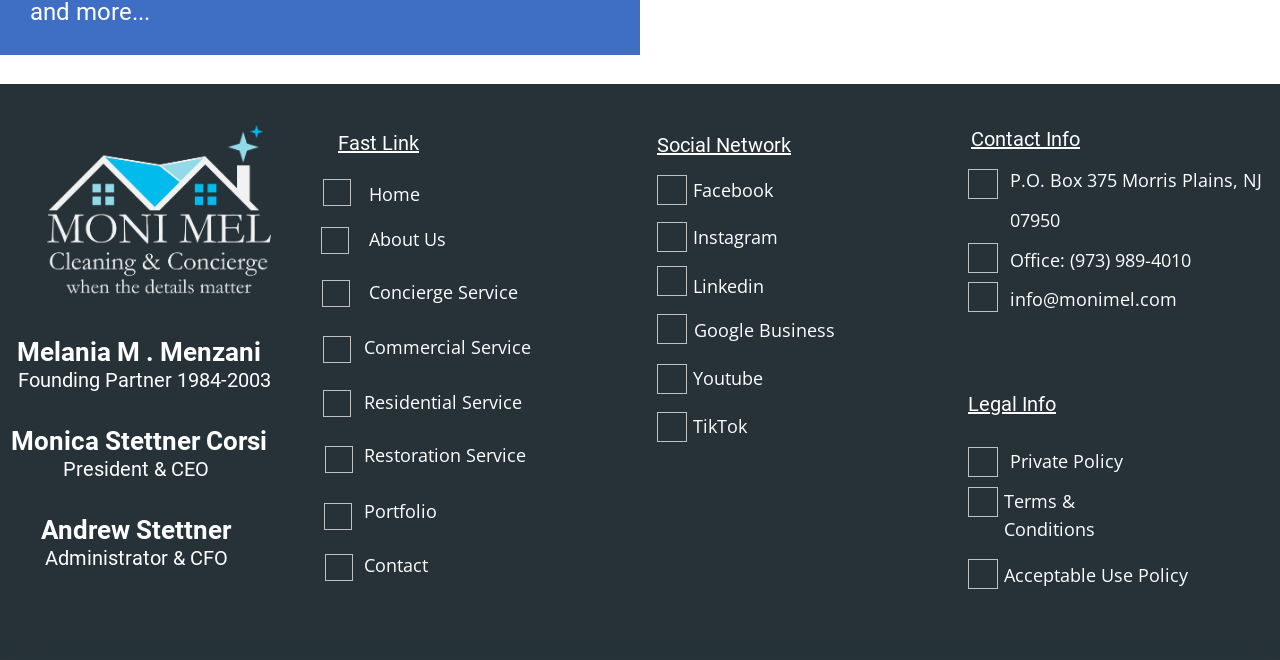Please identify the bounding box coordinates of the element I need to click to follow this instruction: "View About Us".

[0.288, 0.344, 0.348, 0.38]